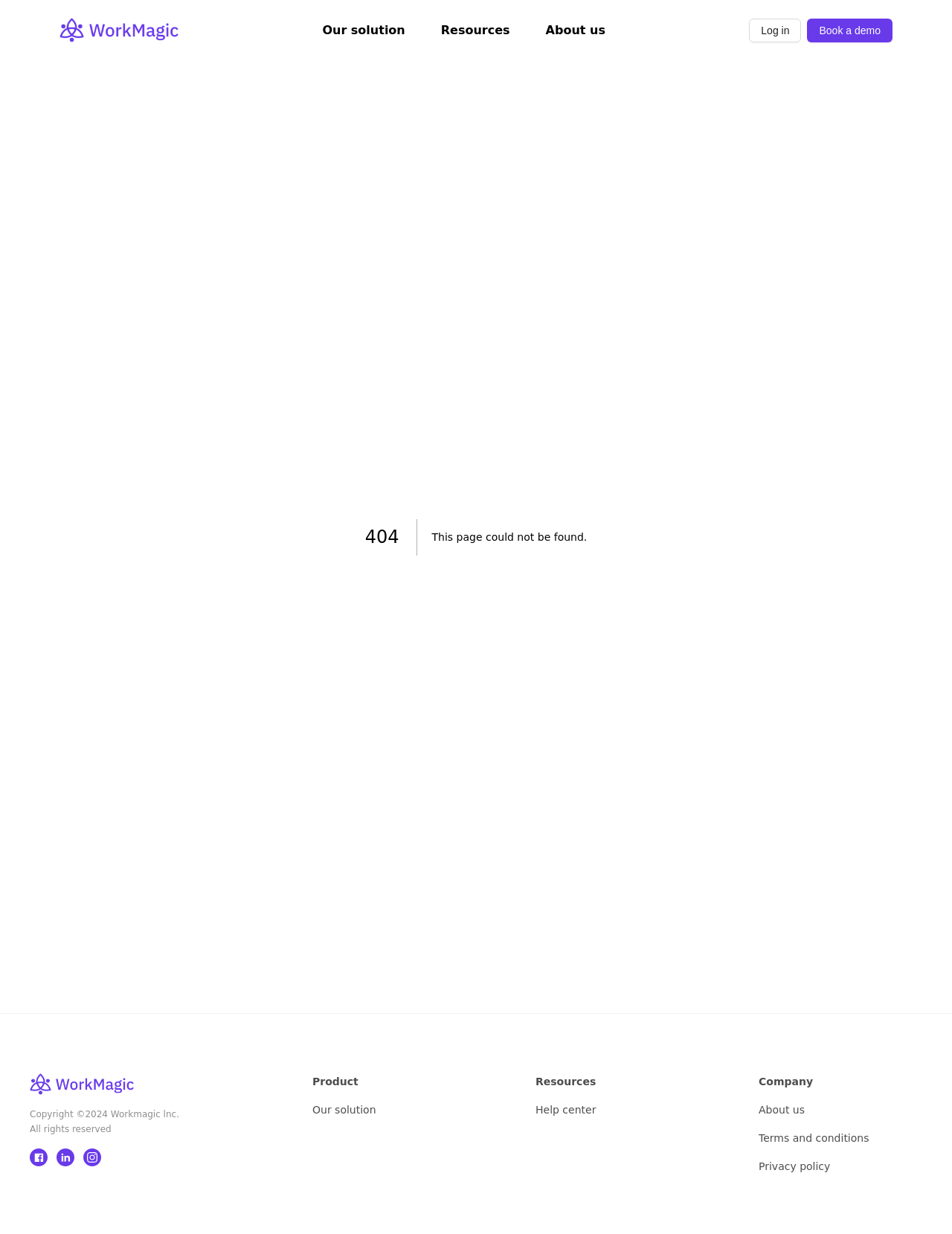Explain in detail what you observe on this webpage.

This webpage appears to be a 404 error page, indicating that the requested page could not be found. At the top left corner, there is a logo link, accompanied by a small image of the logo. 

Below the logo, there is a navigation menu with five links: "Our solution", "Resources", "About us", "Log in", and "Book a demo". The "Log in" and "Book a demo" links are also represented as buttons.

The main content of the page is a heading that reads "404" and a subheading that says "This page could not be found." 

At the bottom of the page, there is a footer section that contains copyright information, including the year "2024" and the company name "Workmagic Inc.". There are also three small logo links and a link to the company's terms and conditions and privacy policy.

Additionally, there are three column-like sections below the main content, each with a heading and a link. The first column is labeled "Product" and links to "Our solution". The second column is labeled "Resources" and links to the "Help center". The third column is labeled "Company" and links to "About us", as well as the company's terms and conditions and privacy policy.